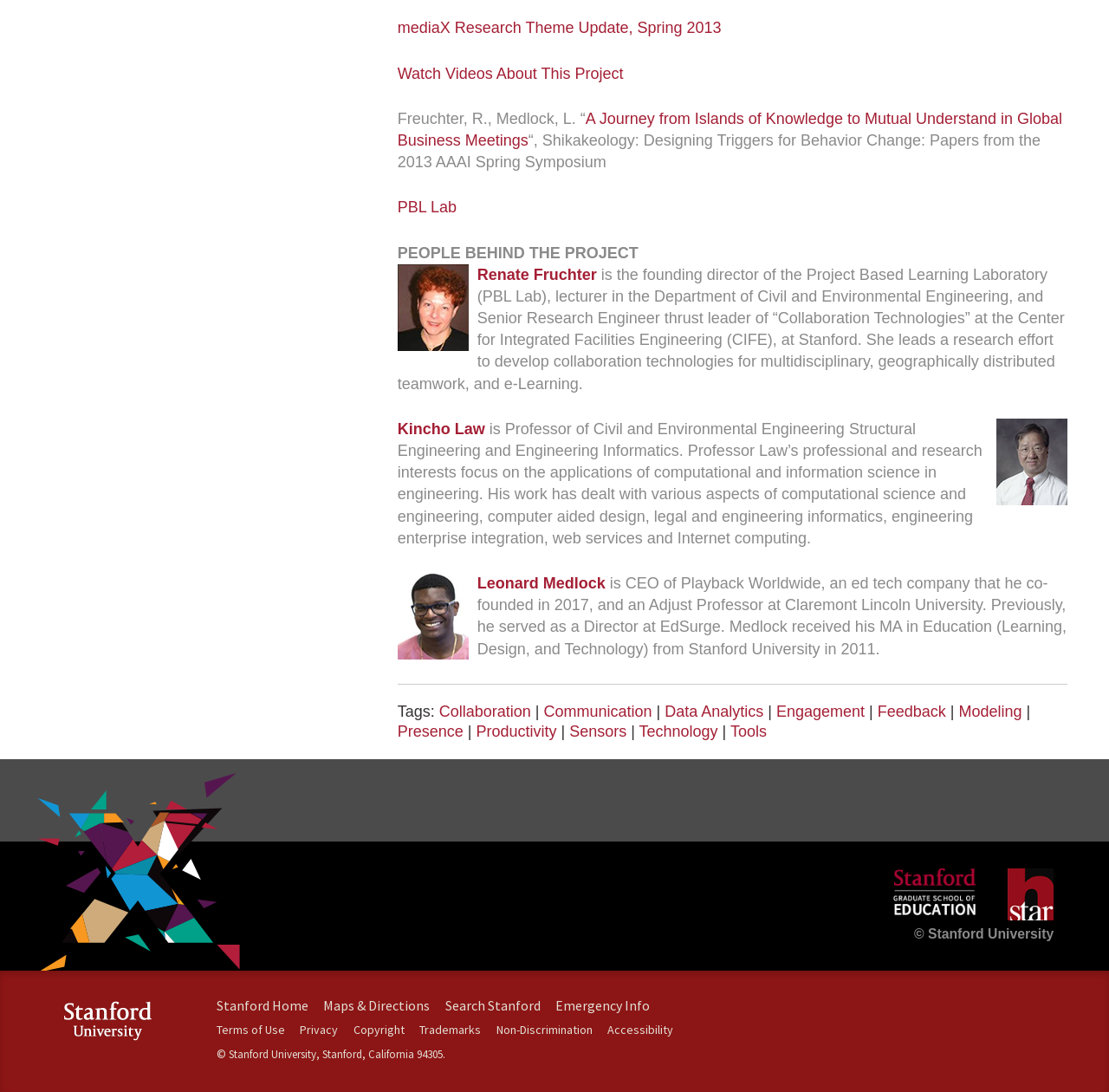Pinpoint the bounding box coordinates of the element that must be clicked to accomplish the following instruction: "Explore the PBL Lab". The coordinates should be in the format of four float numbers between 0 and 1, i.e., [left, top, right, bottom].

[0.358, 0.182, 0.412, 0.198]